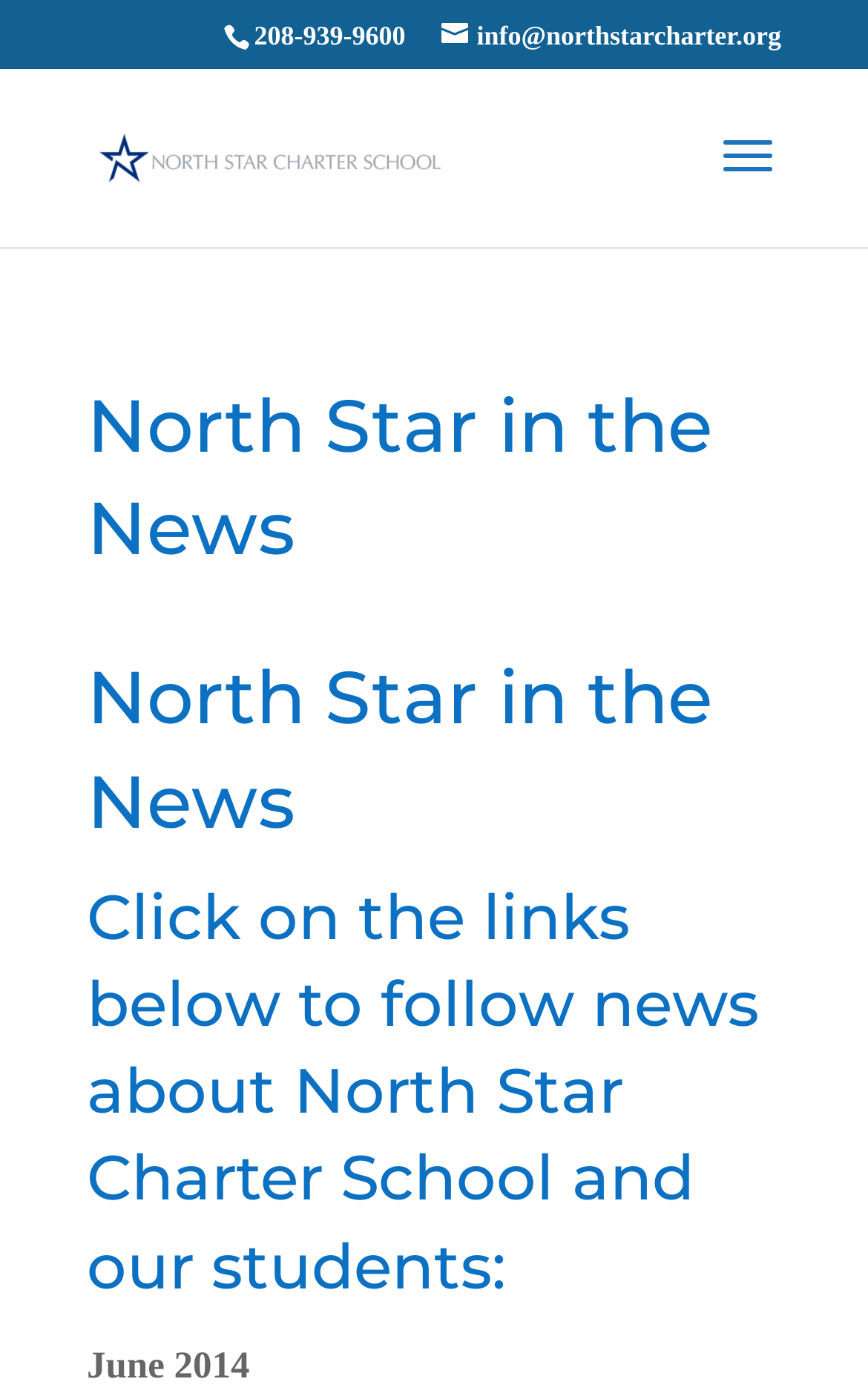Give a concise answer using one word or a phrase to the following question:
How many headings are on the webpage?

3